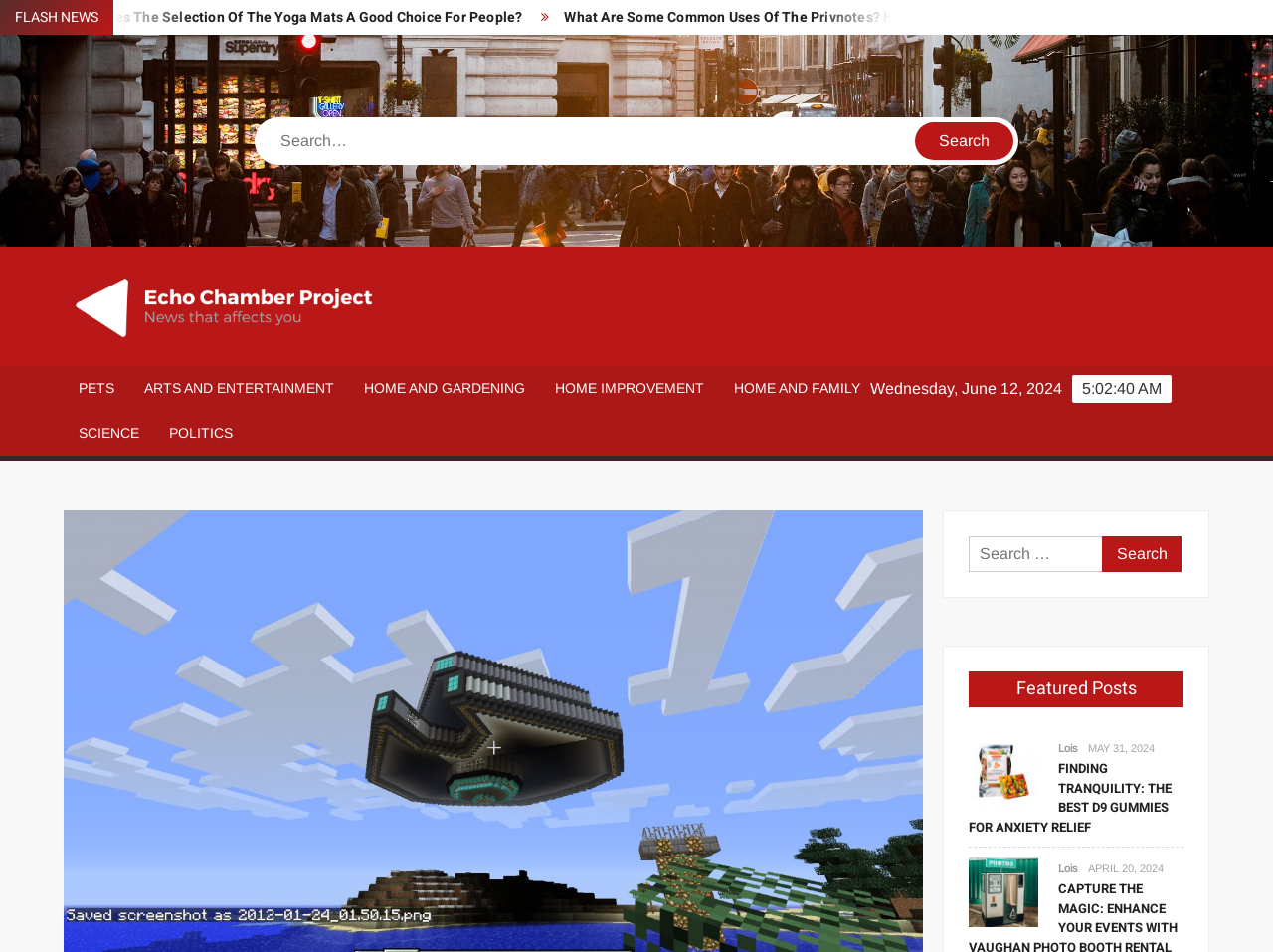Your task is to extract the text of the main heading from the webpage.

6 Rarest Items Found In the Minecraft